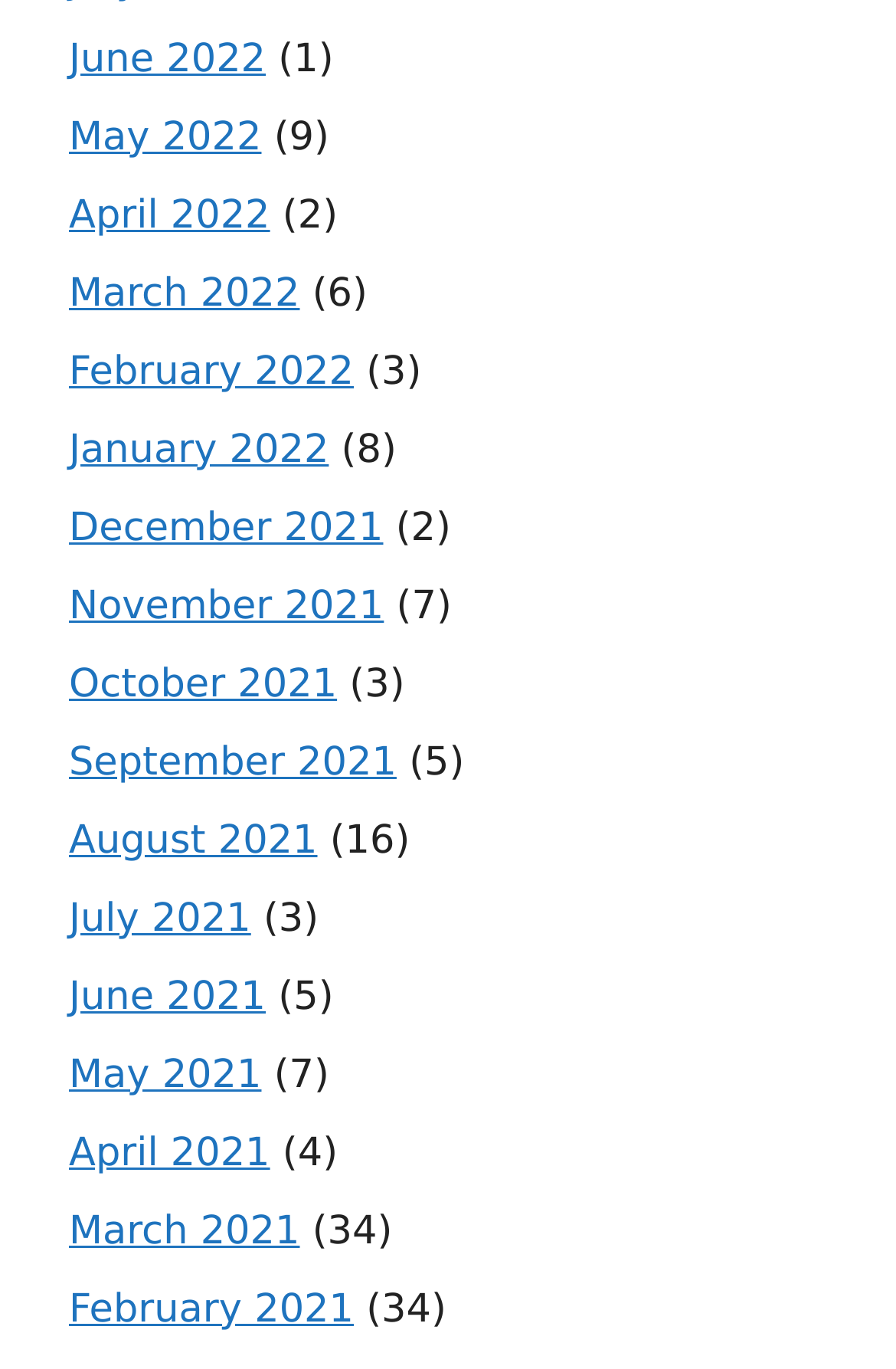Determine the bounding box coordinates of the clickable area required to perform the following instruction: "View January 2022". The coordinates should be represented as four float numbers between 0 and 1: [left, top, right, bottom].

[0.077, 0.312, 0.367, 0.346]